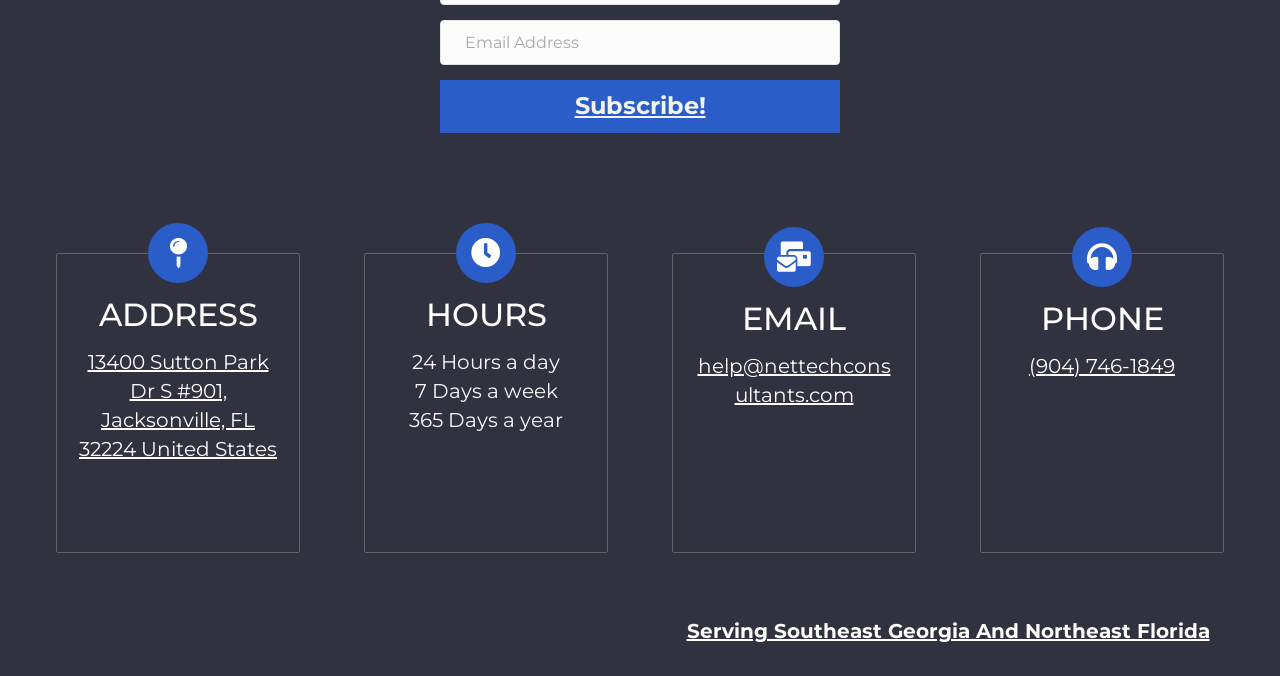Using the element description: "Subscribe!", determine the bounding box coordinates for the specified UI element. The coordinates should be four float numbers between 0 and 1, [left, top, right, bottom].

[0.344, 0.117, 0.656, 0.195]